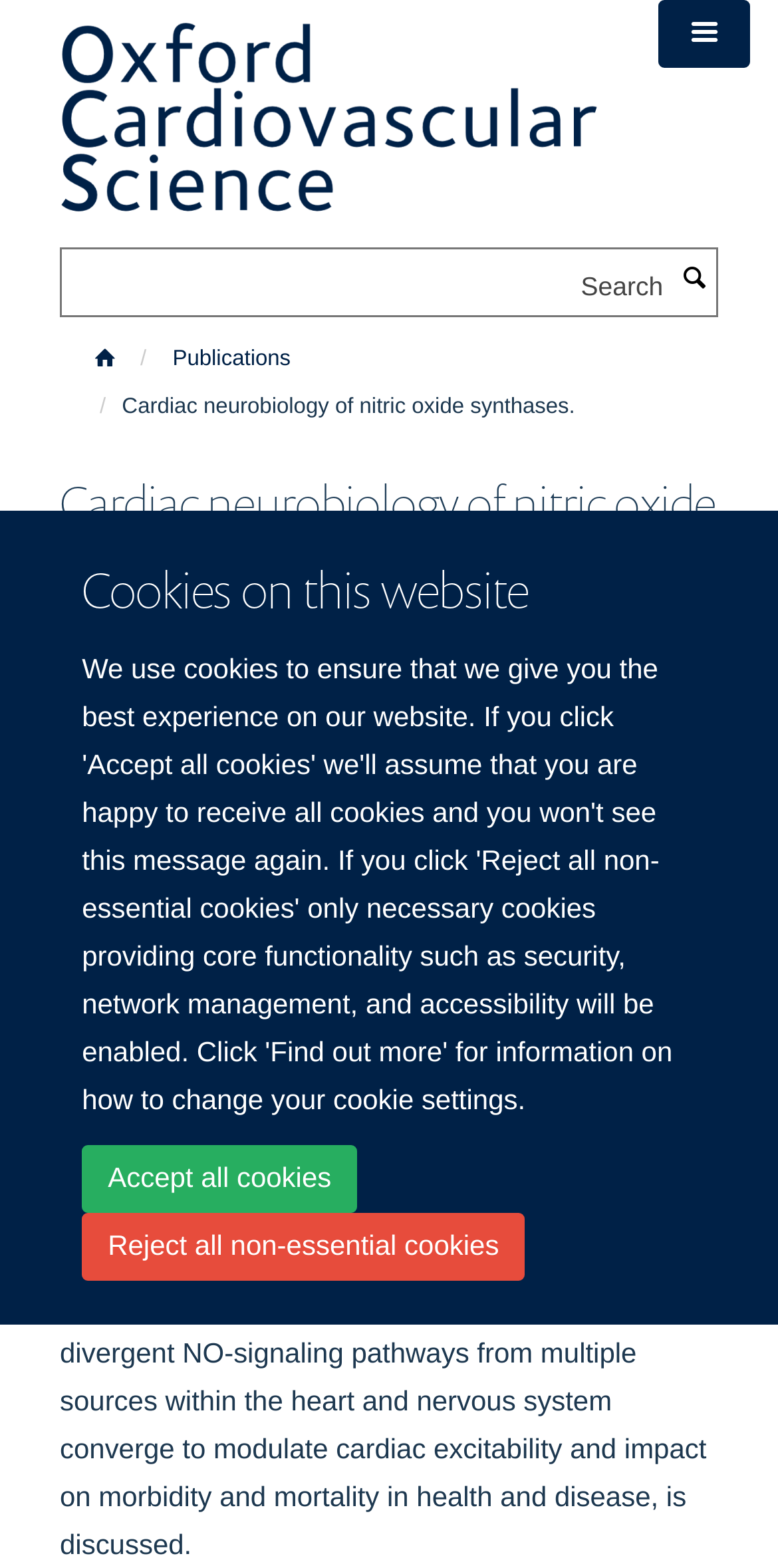Please determine the main heading text of this webpage.

Cardiac neurobiology of nitric oxide synthases.